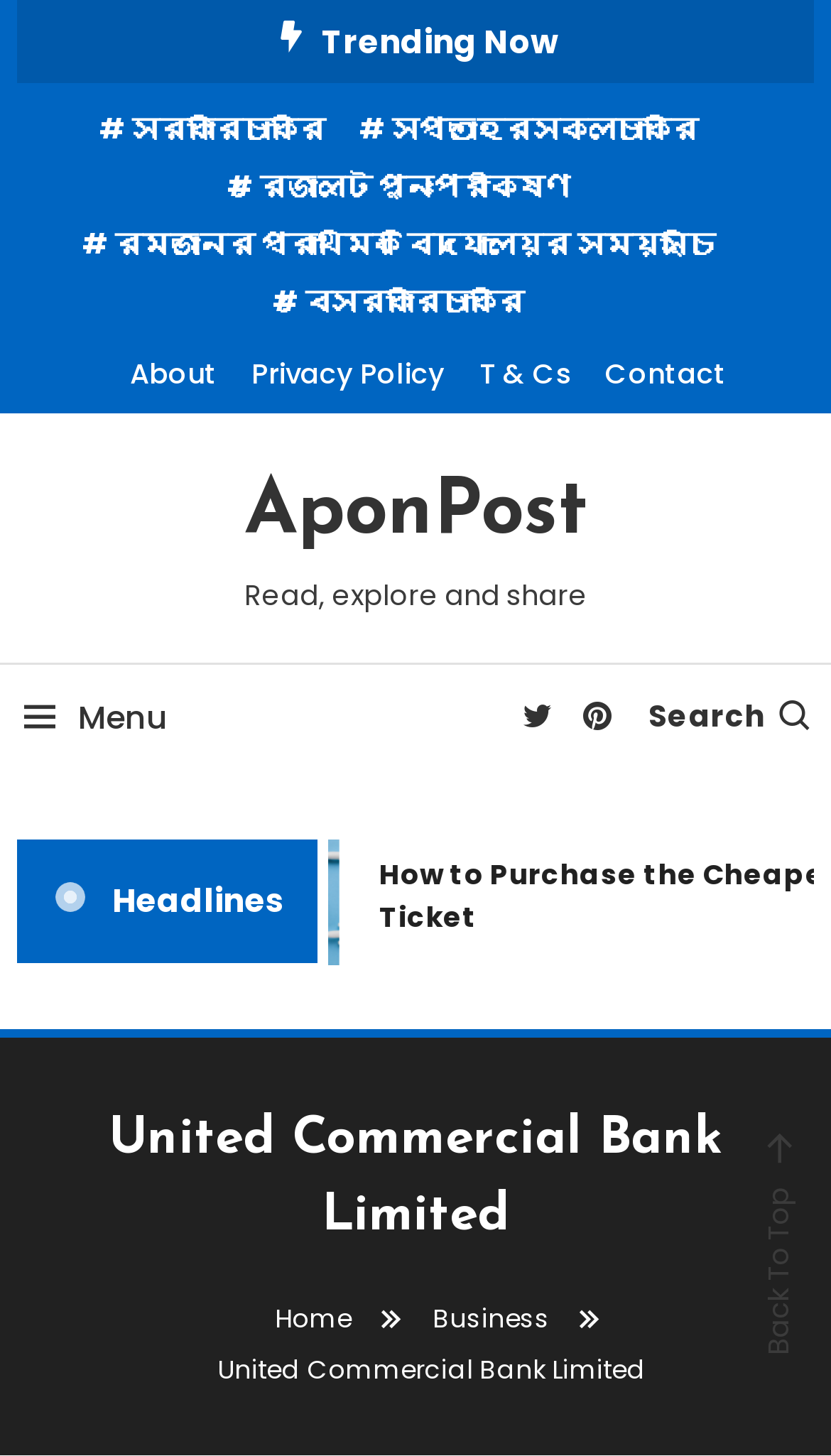Show the bounding box coordinates for the element that needs to be clicked to execute the following instruction: "Back to top of the page". Provide the coordinates in the form of four float numbers between 0 and 1, i.e., [left, top, right, bottom].

[0.913, 0.815, 0.962, 0.931]